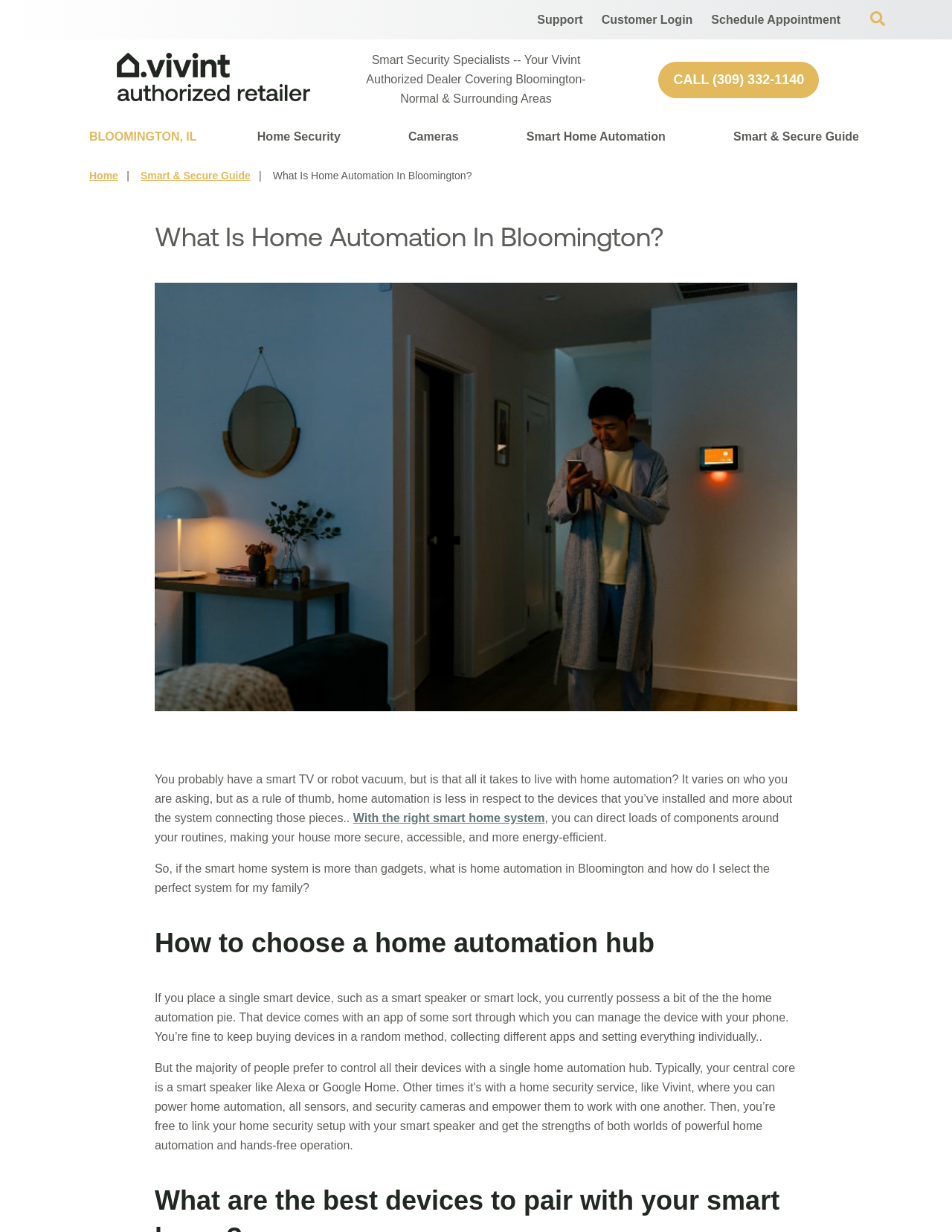Extract the text of the main heading from the webpage.

What Is Home Automation In Bloomington?